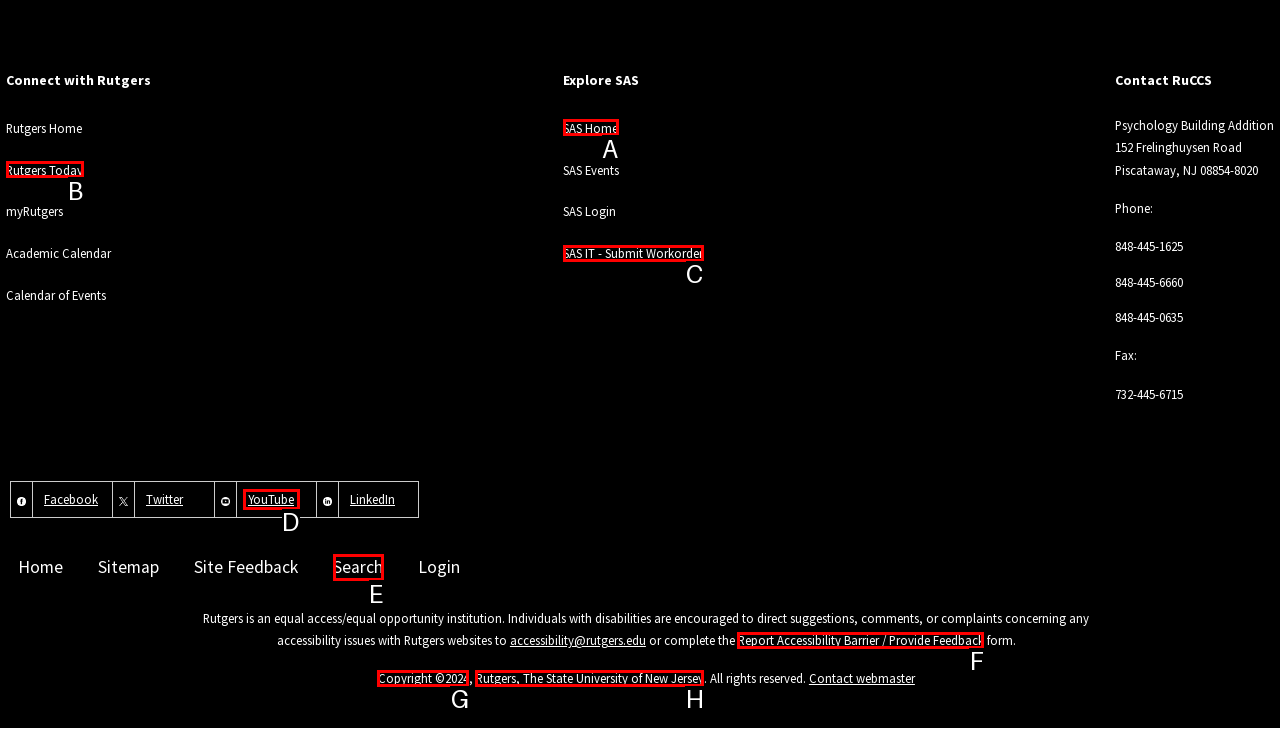Given the description: SAS IT - Submit Workorder, identify the matching HTML element. Provide the letter of the correct option.

C